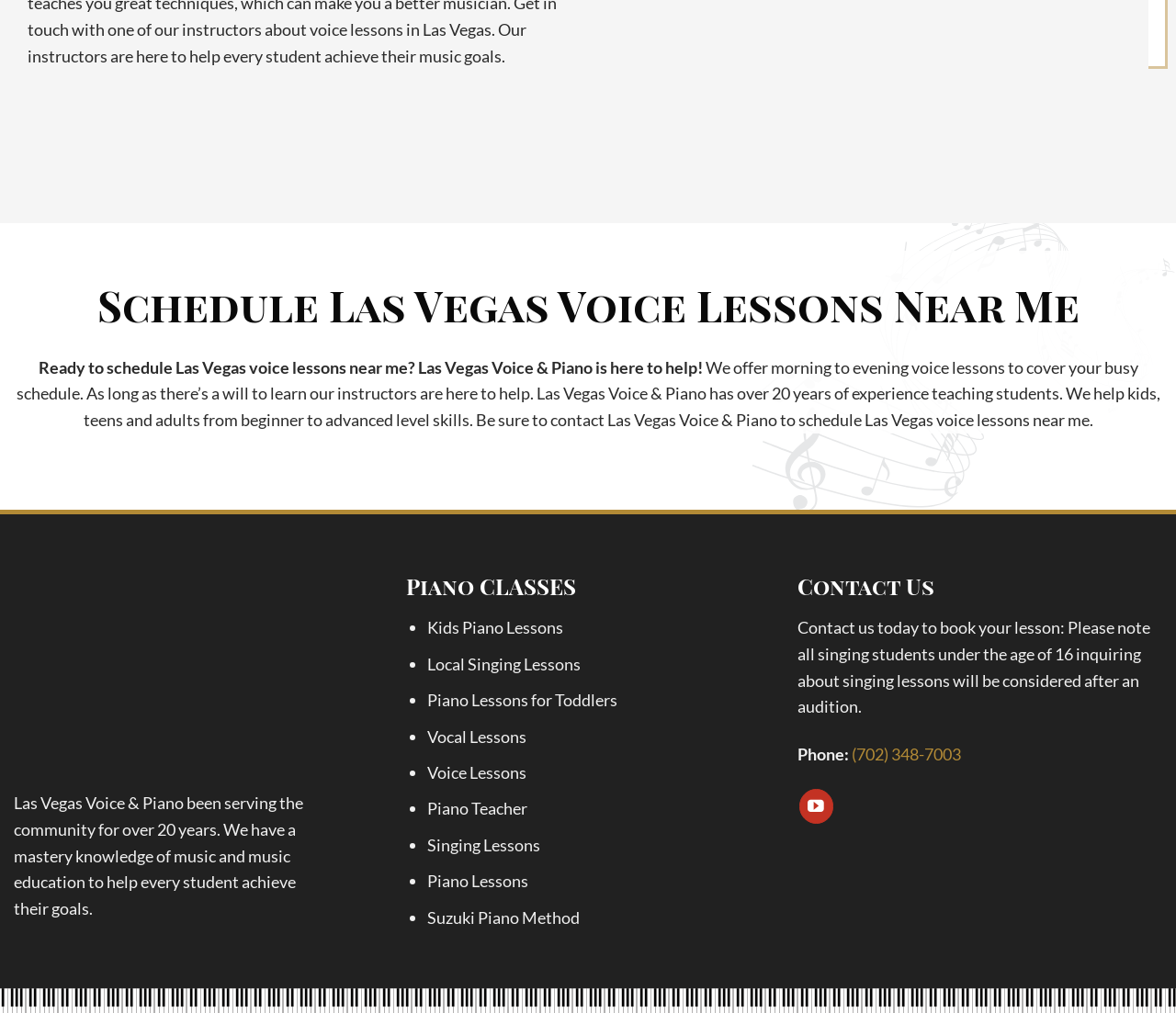Please mark the clickable region by giving the bounding box coordinates needed to complete this instruction: "Learn about piano classes".

[0.345, 0.561, 0.655, 0.596]